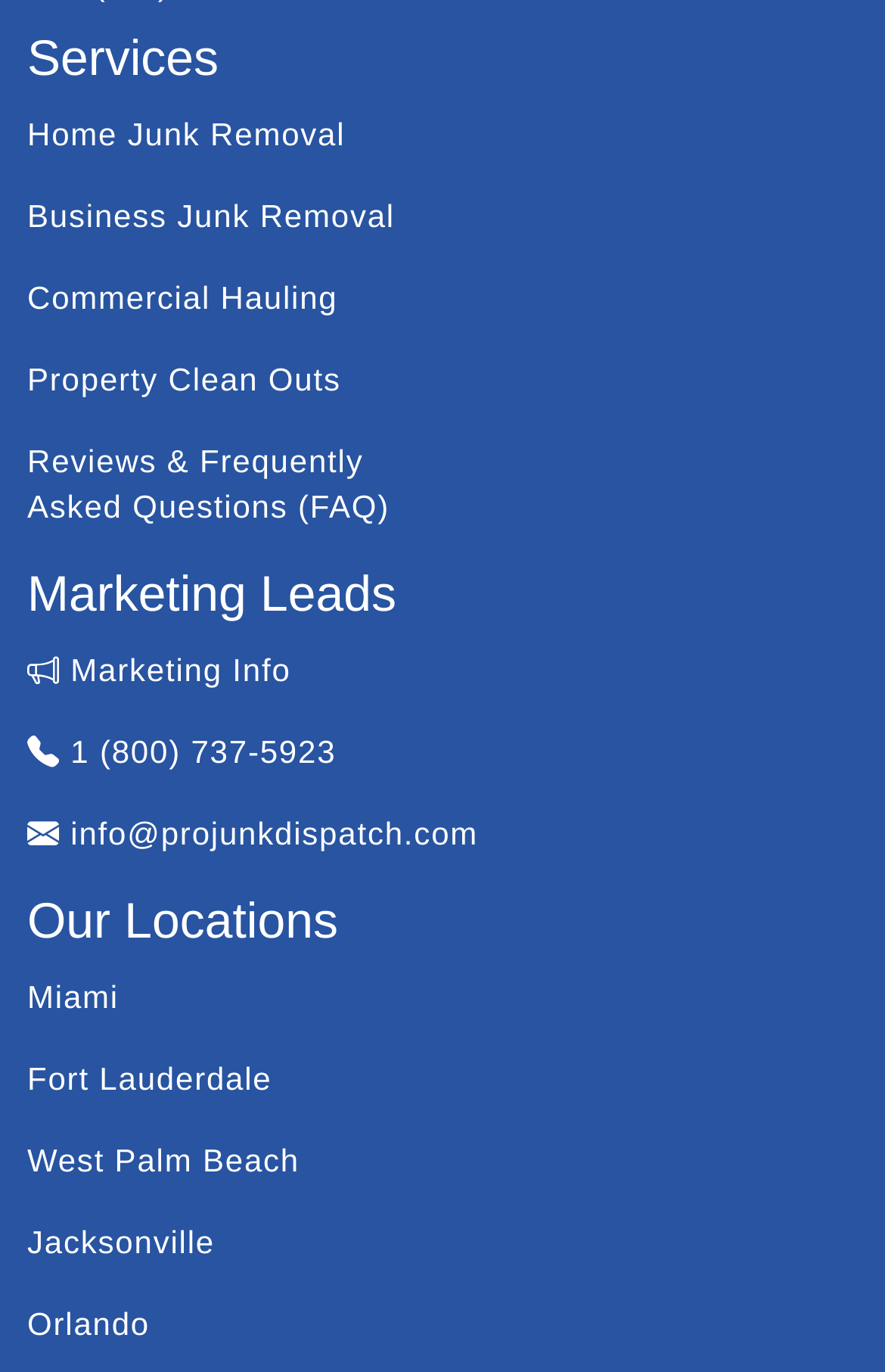Highlight the bounding box coordinates of the element that should be clicked to carry out the following instruction: "View Property Clean Outs". The coordinates must be given as four float numbers ranging from 0 to 1, i.e., [left, top, right, bottom].

[0.031, 0.263, 0.385, 0.29]